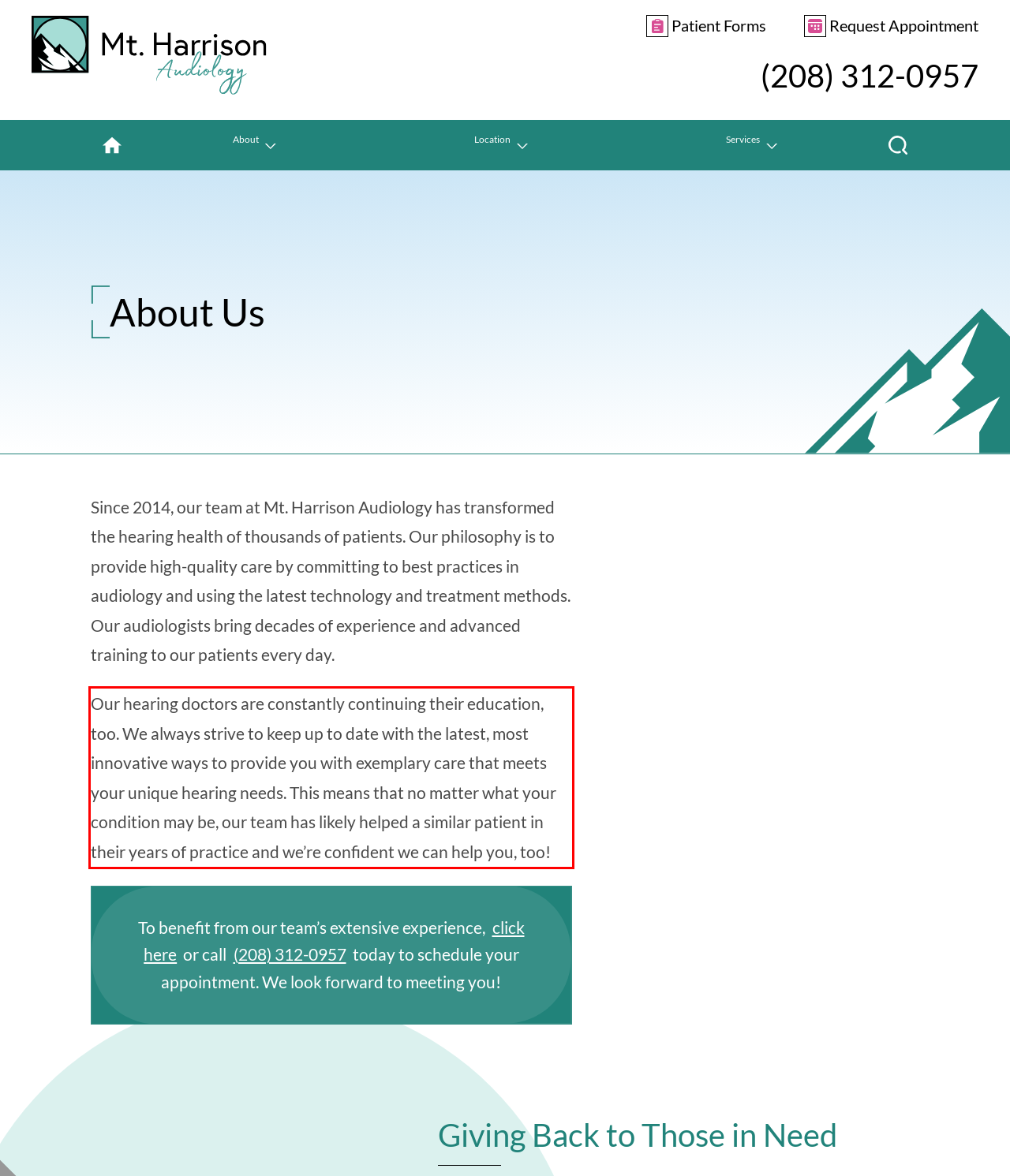Analyze the screenshot of a webpage where a red rectangle is bounding a UI element. Extract and generate the text content within this red bounding box.

Our hearing doctors are constantly continuing their education, too. We always strive to keep up to date with the latest, most innovative ways to provide you with exemplary care that meets your unique hearing needs. This means that no matter what your condition may be, our team has likely helped a similar patient in their years of practice and we’re confident we can help you, too!